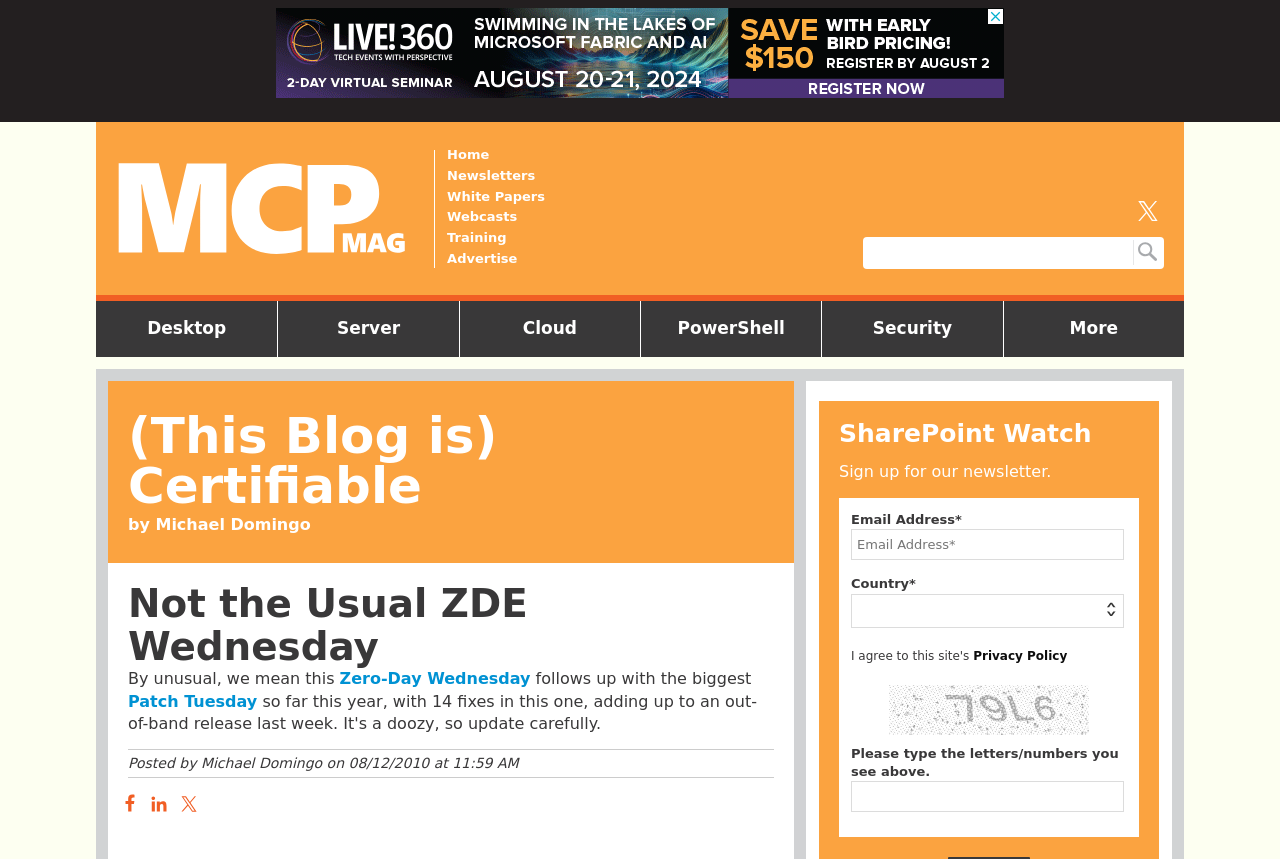Elaborate on the different components and information displayed on the webpage.

This webpage is the home page of Microsoft Certified Professional Magazine Online. At the top, there is a heading "MCPmag Home Page" with a link to the home page. Below it, there are several links to different sections of the website, including "Home", "Newsletters", "White Papers", "Webcasts", "Training", and "Advertise". 

To the right of these links, there is a search box with a "Search" button. Above the search box, there is a link to follow MCPmag on a social media platform. 

Below the search box, there are several links to different topics, including "Desktop", "Server", "Cloud", "PowerShell", "Security", and "More". 

The main content of the page is a blog post titled "Not the Usual ZDE Wednesday" by Michael Domingo. The post discusses a record number of fixes and mentions "Zero-Day Wednesday" and "Patch Tuesday". The post is dated August 12, 2010, and has a timestamp of 11:59 AM. 

Below the post, there are buttons to share the article on Facebook, LinkedIn, and Twitter. To the right of the post, there is a section promoting SharePoint Watch and encouraging users to sign up for a newsletter. This section includes a form to enter an email address and country, as well as a captcha to verify the user is not a robot. 

There are two advertisements on the page, one at the top and one at the bottom. The top advertisement is located near the top of the page, while the bottom advertisement is located near the bottom right corner of the page.